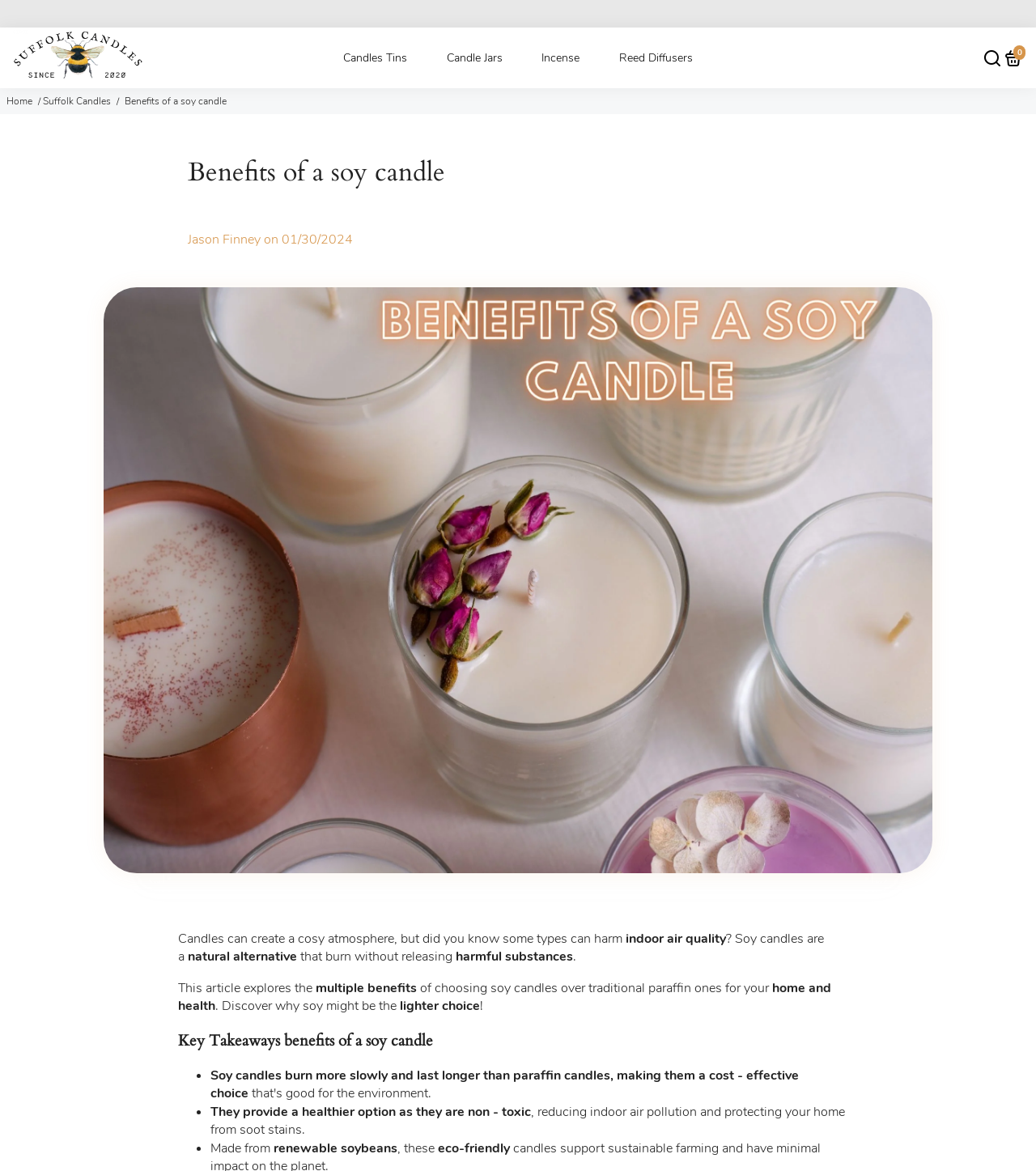Explain the features and main sections of the webpage comprehensively.

The webpage is about the benefits of using soy candles, with a focus on their positive impact on indoor air quality. At the top of the page, there is a navigation menu with links to "E-mail us", "Candles Tins", "Candle Jars", "Incense", and "Reed Diffusers". Below this, there is a logo image and a breadcrumb navigation section that shows the current page's location within the website.

The main content of the page is divided into sections. The first section has a heading that reads "Benefits of a soy candle" and is accompanied by two images. Below this, there is a paragraph of text that explains how soy candles are a natural alternative to traditional candles, burning without releasing harmful substances.

The next section is titled "Key Takeaways" and lists three benefits of using soy candles. These benefits are marked with bullet points and include the facts that soy candles burn more slowly and last longer, provide a healthier option, and are made from renewable soybeans.

Throughout the page, there are several images, including a logo image at the top and two larger images in the main content section. The text is organized into clear sections with headings, making it easy to read and understand.